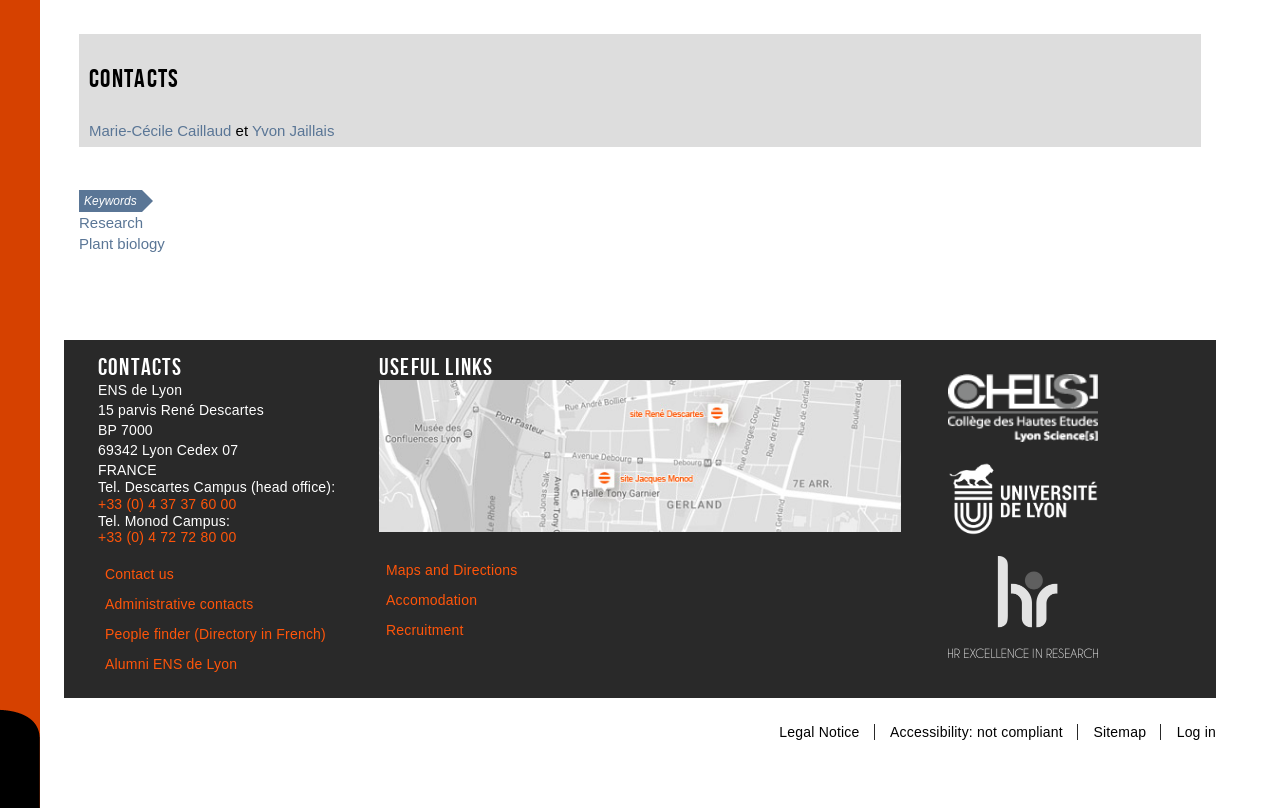Can you determine the bounding box coordinates of the area that needs to be clicked to fulfill the following instruction: "Click the 'Home' link"?

None